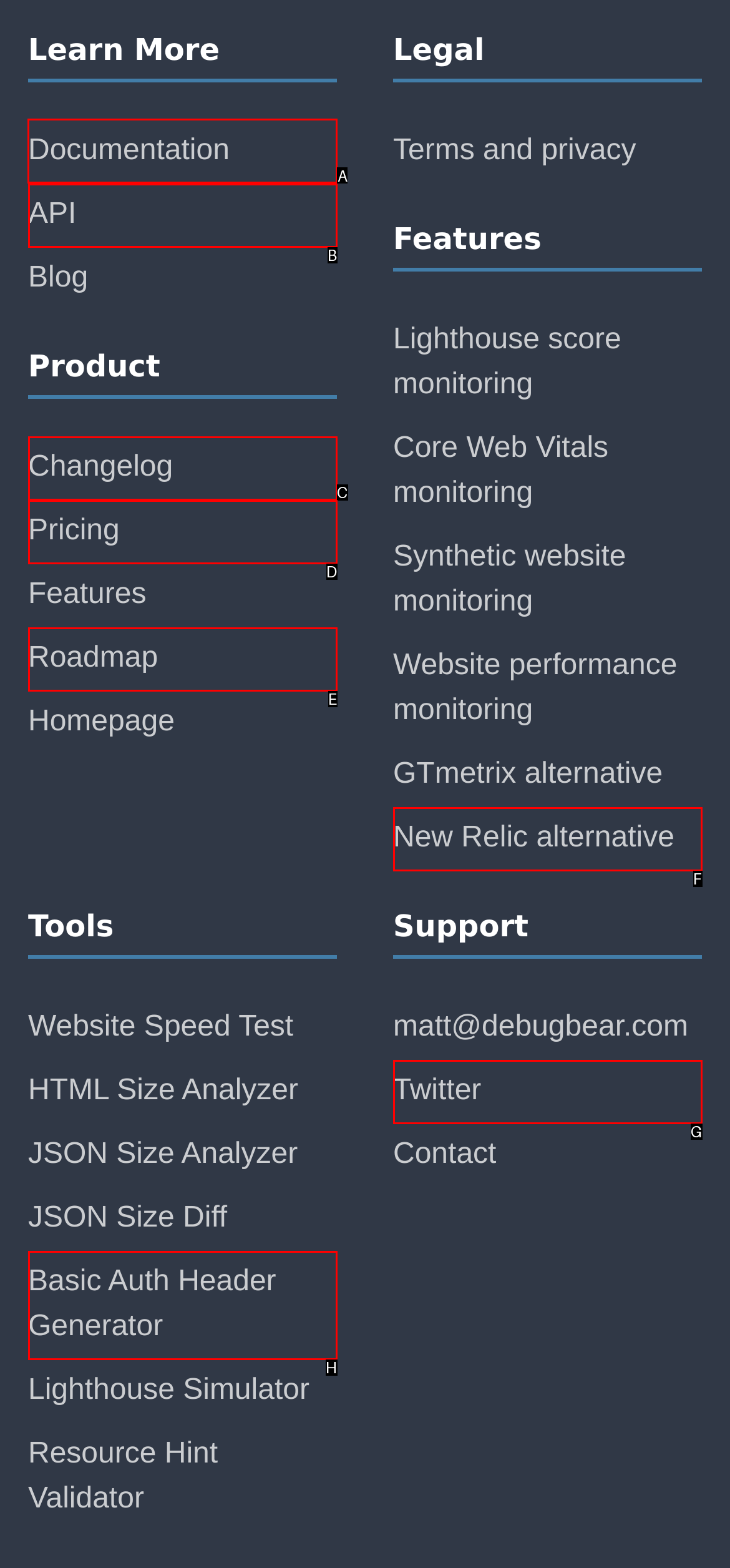Tell me which option I should click to complete the following task: Visit the documentation Answer with the option's letter from the given choices directly.

A